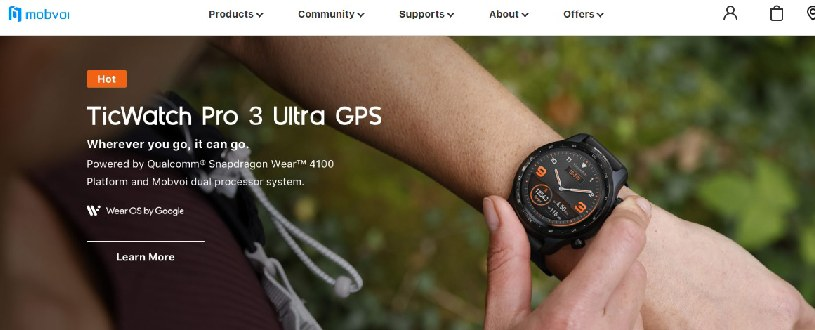Give a one-word or phrase response to the following question: What is the implied setting of the background?

Outdoor